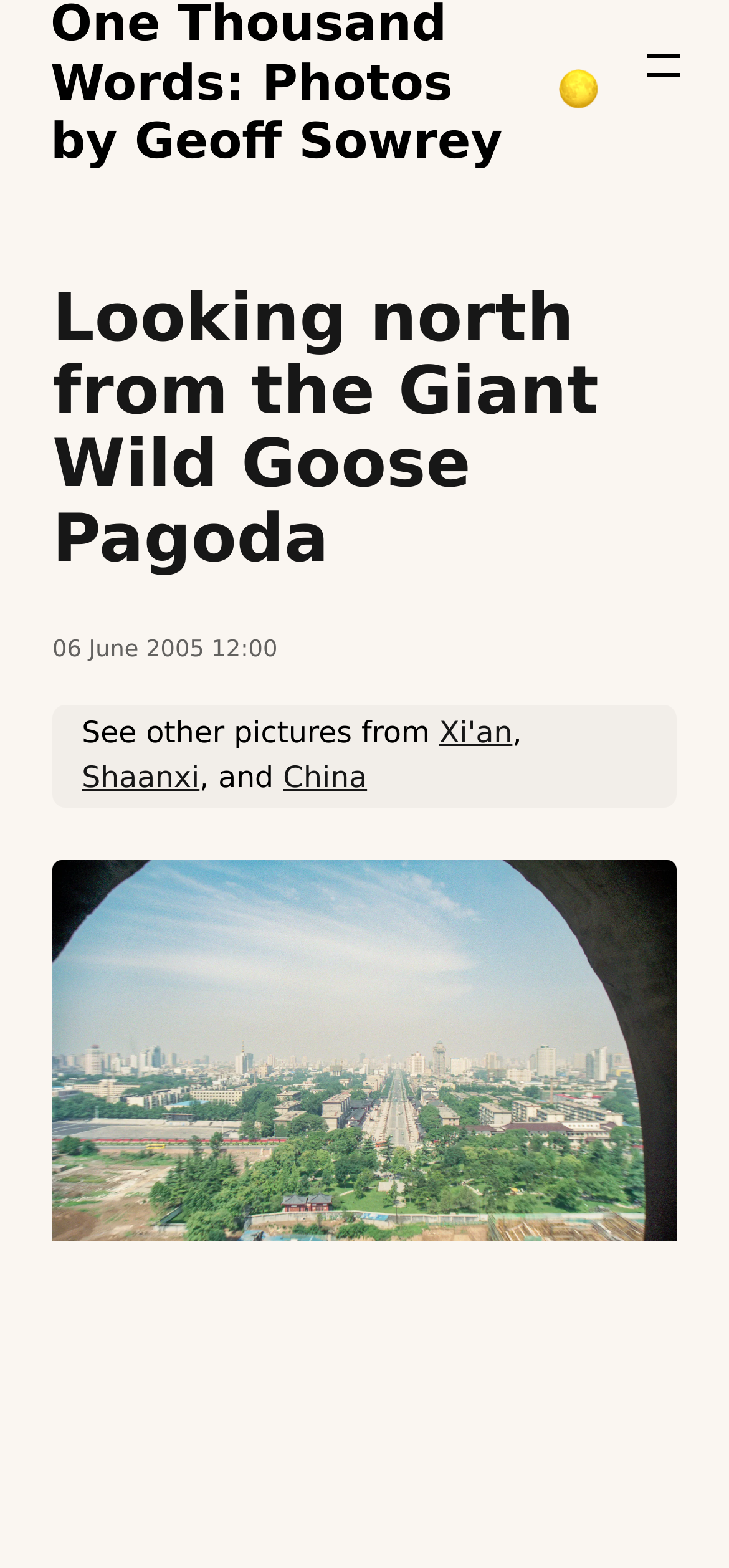How many headings are there on the webpage?
Look at the image and answer the question using a single word or phrase.

2